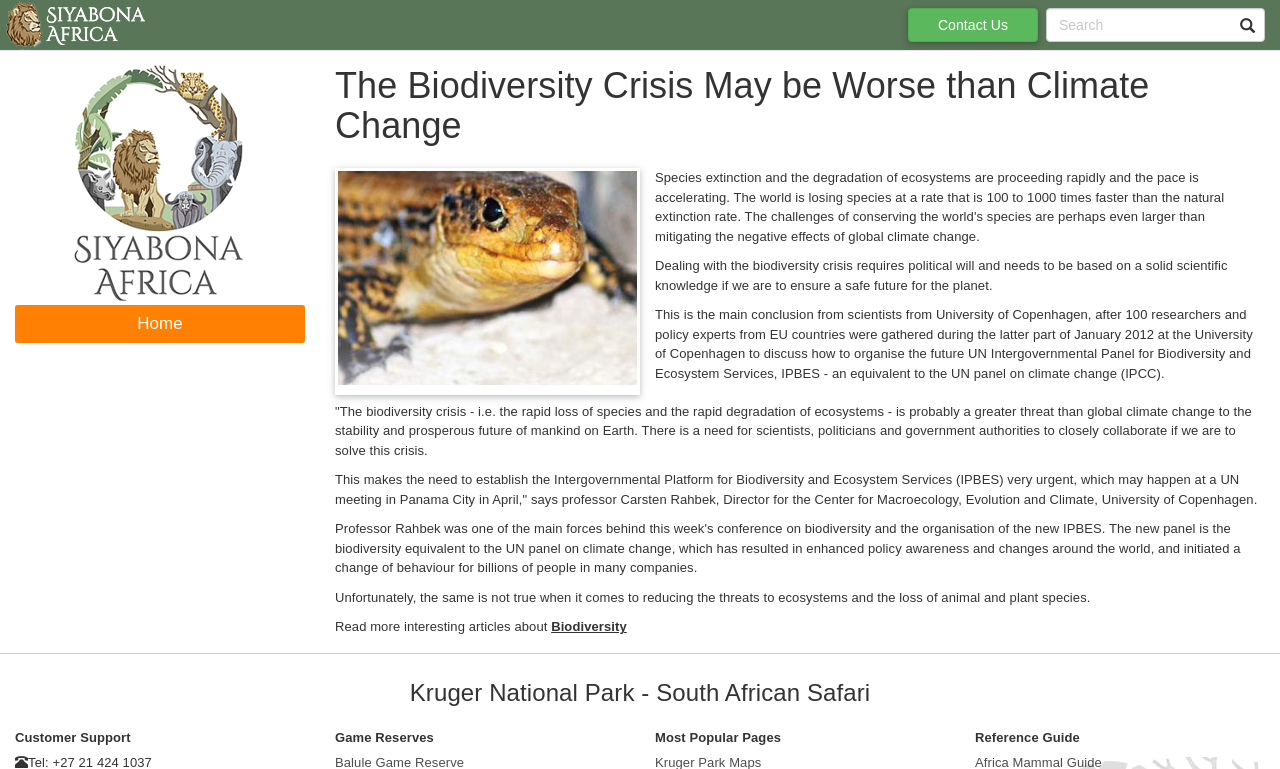Please analyze the image and provide a thorough answer to the question:
What is the name of the national park mentioned on this webpage?

The webpage mentions Kruger National Park in the context of South African Safari, which suggests that the park is located in South Africa.